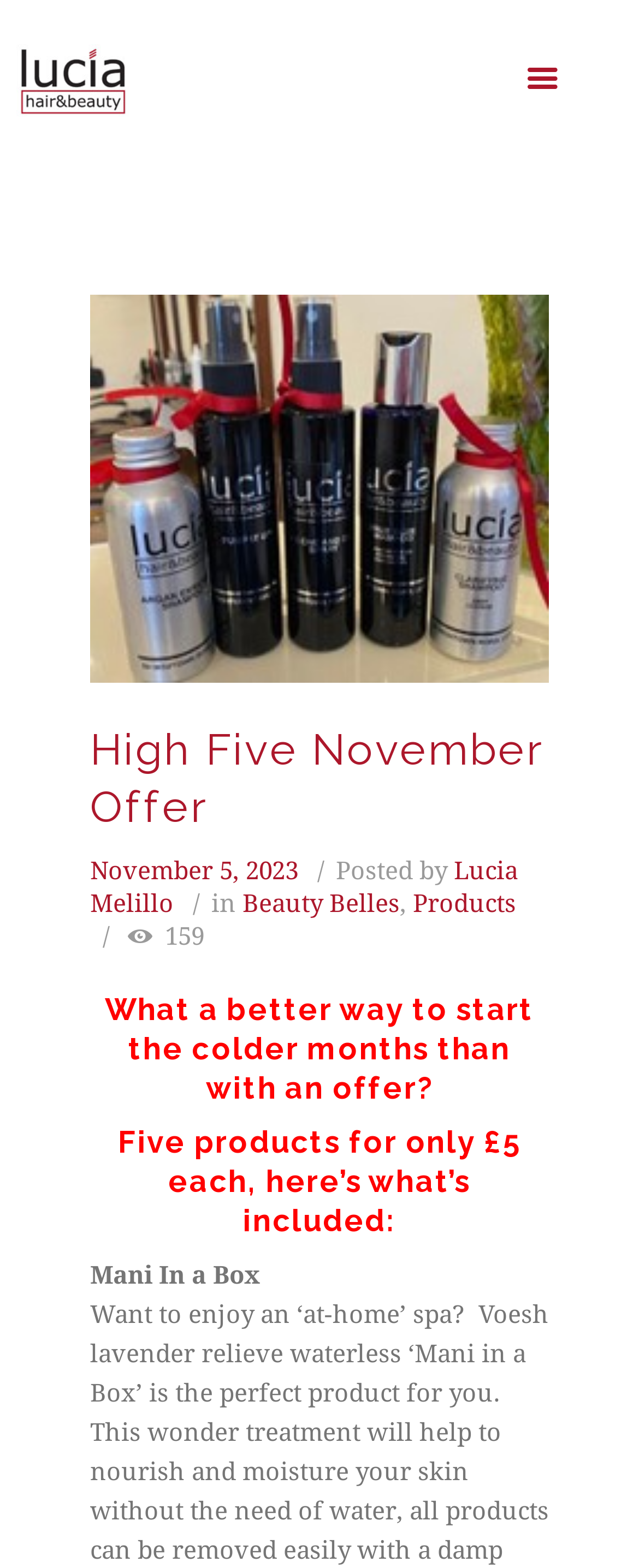Extract the bounding box of the UI element described as: "Products".

[0.646, 0.567, 0.808, 0.585]